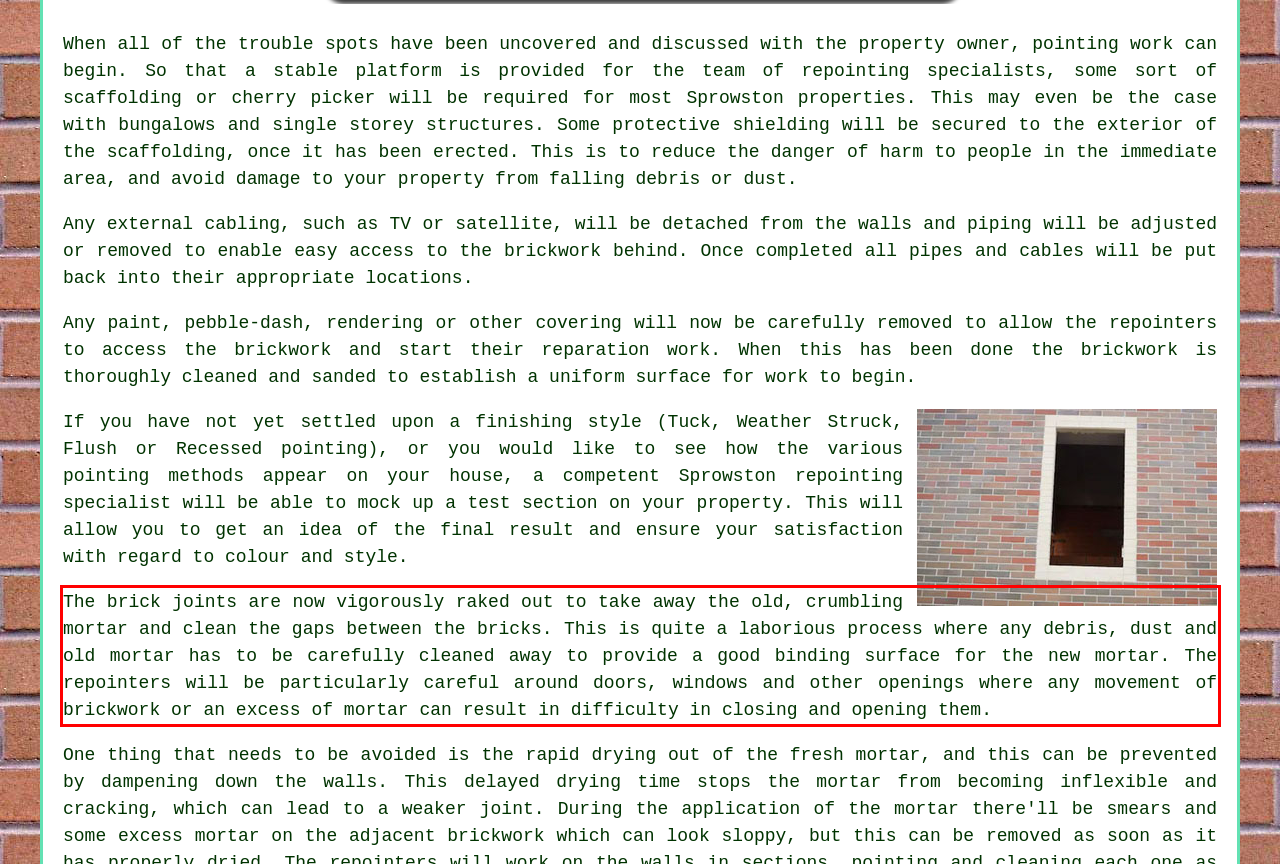Please look at the screenshot provided and find the red bounding box. Extract the text content contained within this bounding box.

The brick joints are now vigorously raked out to take away the old, crumbling mortar and clean the gaps between the bricks. This is quite a laborious process where any debris, dust and old mortar has to be carefully cleaned away to provide a good binding surface for the new mortar. The repointers will be particularly careful around doors, windows and other openings where any movement of brickwork or an excess of mortar can result in difficulty in closing and opening them.